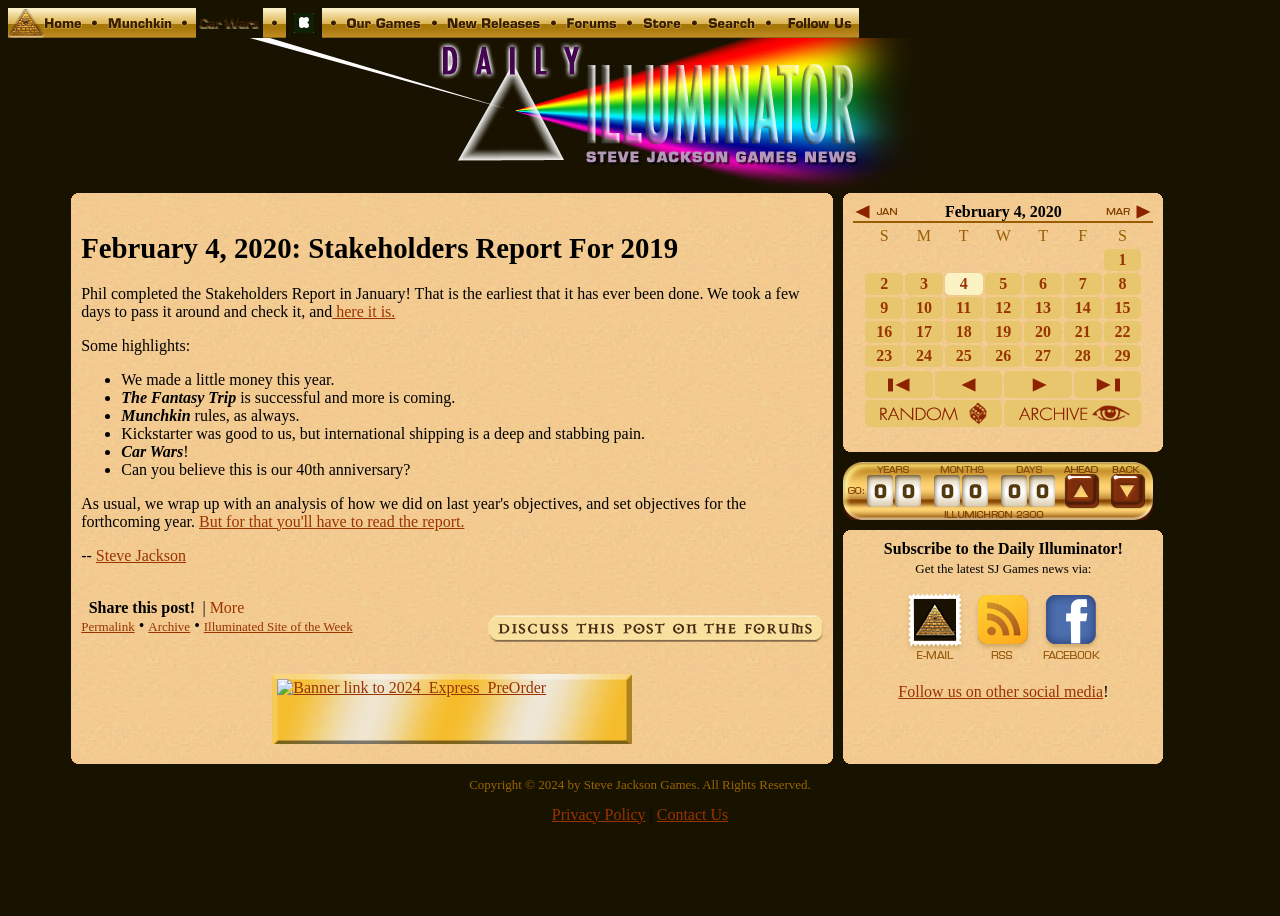Explain the webpage in detail.

The webpage is titled "Daily Illuminator: Stakeholders Report For 2019". At the top, there is a navigation bar with 11 links, each accompanied by an image, including "Home", "Munchkin", "Car Wars", and "Store". 

Below the navigation bar, there is a large section that takes up most of the page. It has a heading "February 4, 2020: Stakeholders Report For 2019" and a paragraph of text that announces the completion of the Stakeholders Report in January, which is the earliest it has ever been done. The report highlights the company's achievements, including making a profit, the success of The Fantasy Trip, and the 40th anniversary of Car Wars. 

The text is divided into sections with bullet points, and there are links to read the full report and to discuss the post on the forums. There is also a section with links to share the post, view more, and access the permalink and archive. 

To the right of the main section, there is a narrower column with a calendar for January, February, and March 2020, allowing users to navigate to previous and next months. Below the calendar, there is a section with links to subscribe to the Daily Illuminator via email, RSS, Facebook, and other social media platforms.